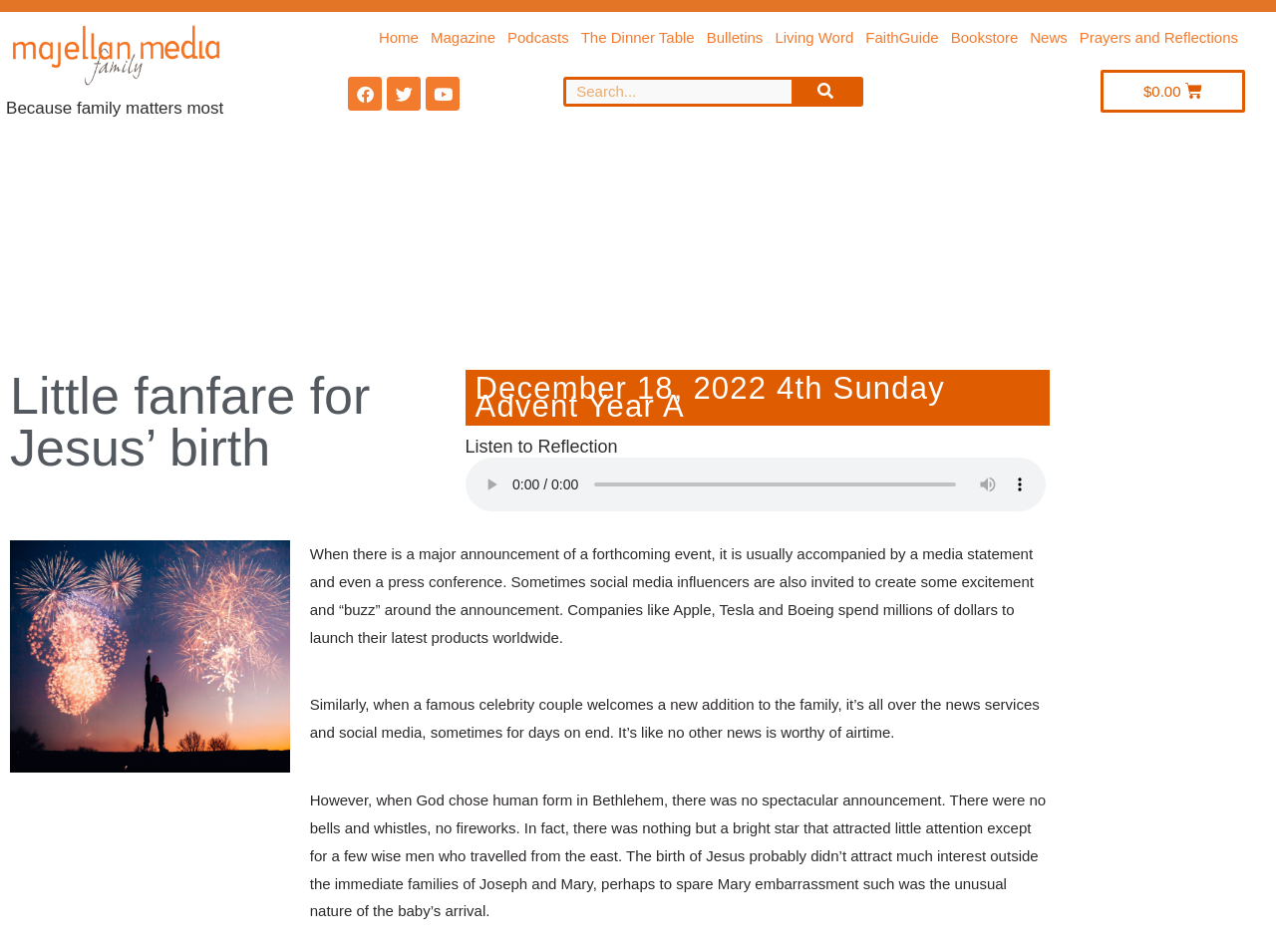Using the element description alt="Majellan Media Logo", predict the bounding box coordinates for the UI element. Provide the coordinates in (top-left x, top-left y, bottom-right x, bottom-right y) format with values ranging from 0 to 1.

[0.003, 0.013, 0.177, 0.09]